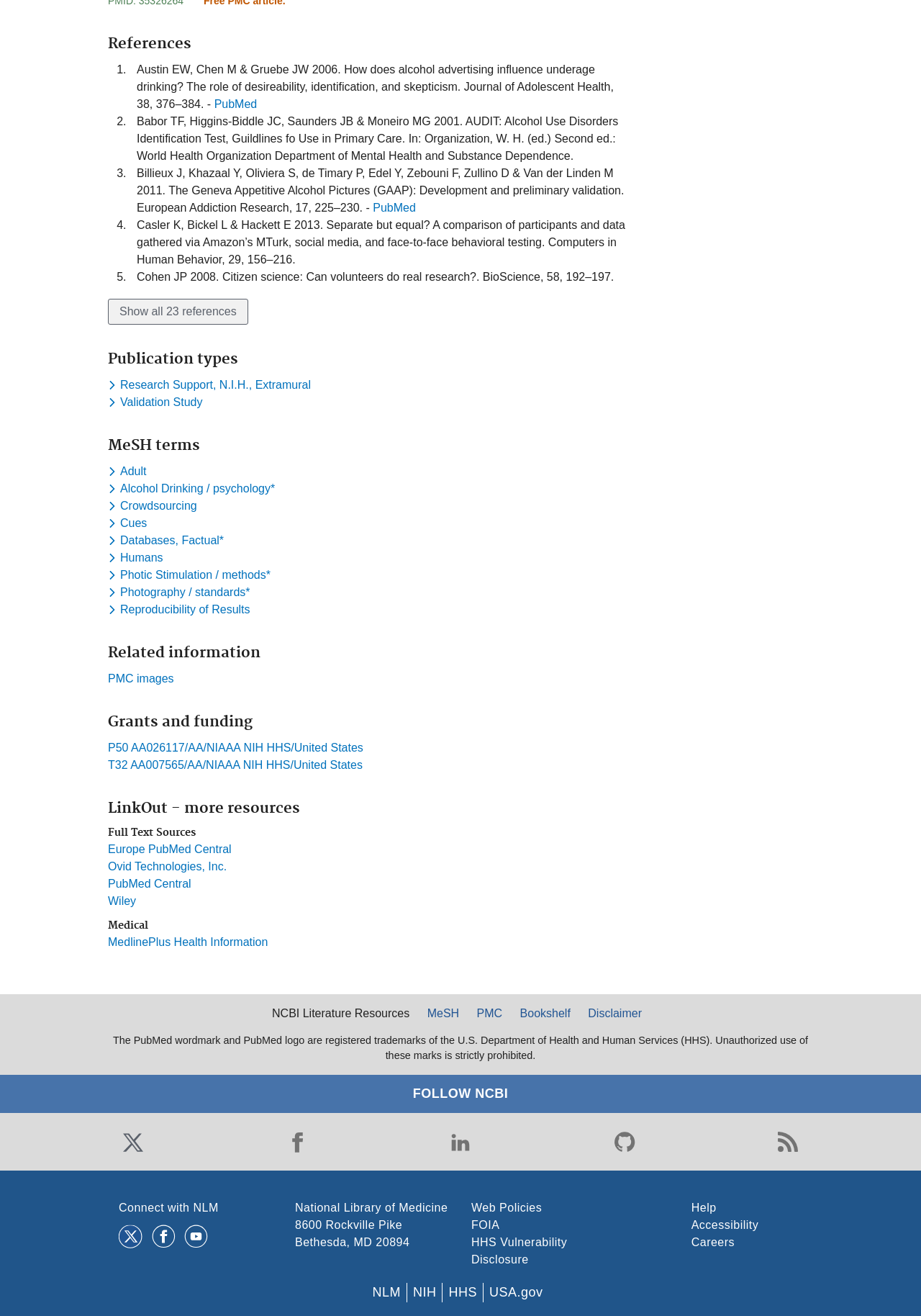Please indicate the bounding box coordinates for the clickable area to complete the following task: "Toggle dropdown menu for keyword Research Support, N.I.H., Extramural". The coordinates should be specified as four float numbers between 0 and 1, i.e., [left, top, right, bottom].

[0.117, 0.288, 0.341, 0.298]